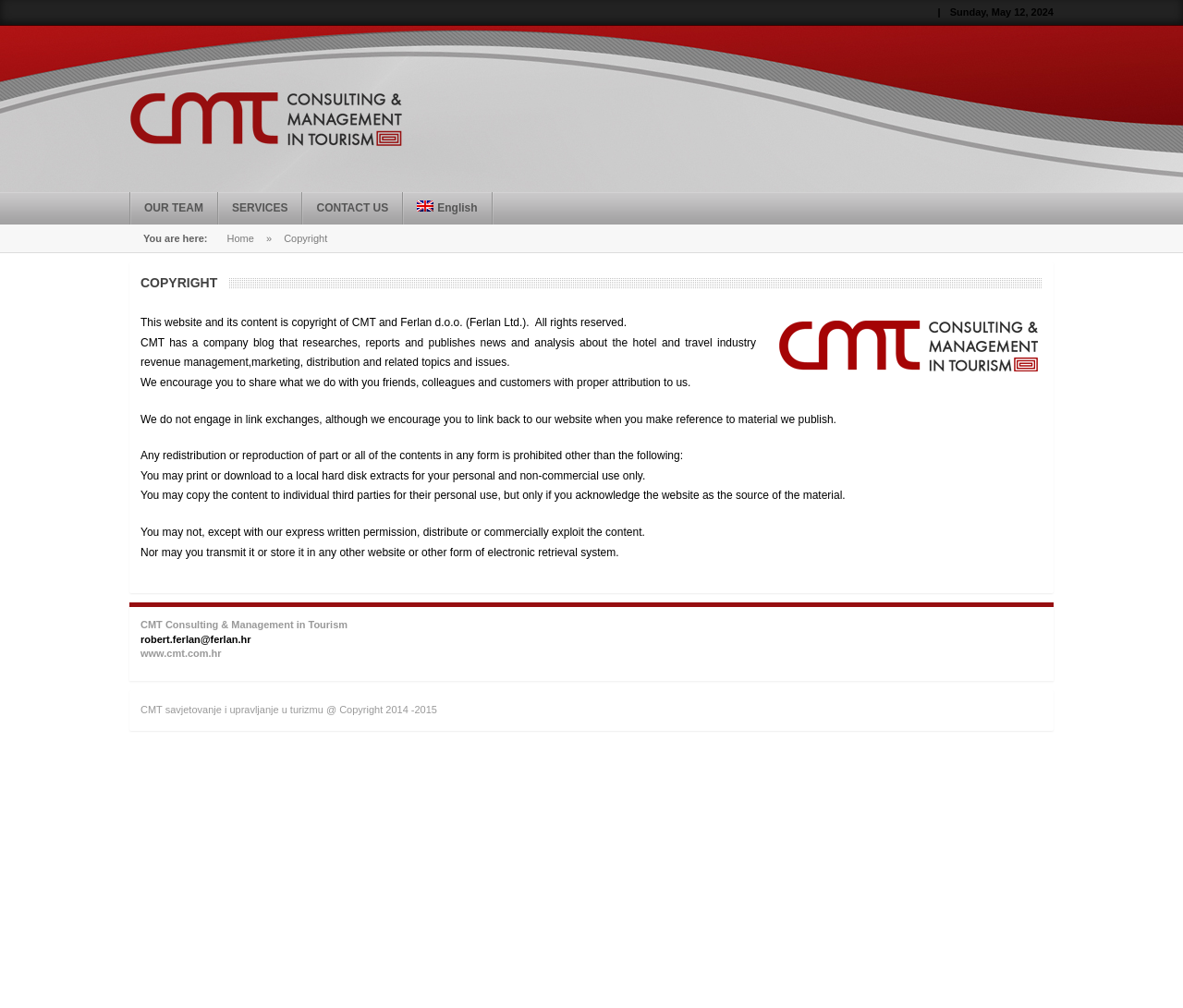Describe all the visual and textual components of the webpage comprehensively.

The webpage appears to be a copyright information page for CMT, a consulting and management company in tourism. At the top, there is a date display showing Sunday, May 12, 2024. Below the date, there is a logo of CMT, accompanied by a link to the company's main page. 

On the top navigation bar, there are four links: "OUR TEAM", "SERVICES", "CONTACT US", and "English English", which has a small flag icon next to it. 

Below the navigation bar, there is a breadcrumb trail showing the current page's location, with links to the "Home" page and a "»" separator. The current page is labeled as "Copyright". 

The main content of the page is divided into two sections. The first section displays the company's logo, CMT-LOGO2, and a paragraph of text explaining that the website and its content are copyrighted by CMT and Ferlan d.o.o. (Ferlan Ltd.). 

The second section consists of several paragraphs of text explaining the terms of use for the website's content. The text explains that users are allowed to share the content with proper attribution, but prohibits redistribution or reproduction of the content in any form without permission. There are also specific rules for printing, downloading, and copying the content for personal and non-commercial use. 

At the bottom of the page, there is a section with the company's contact information, including an email address and a website URL. Finally, there is a copyright notice stating that the content is copyrighted by CMT from 2014 to 2015.